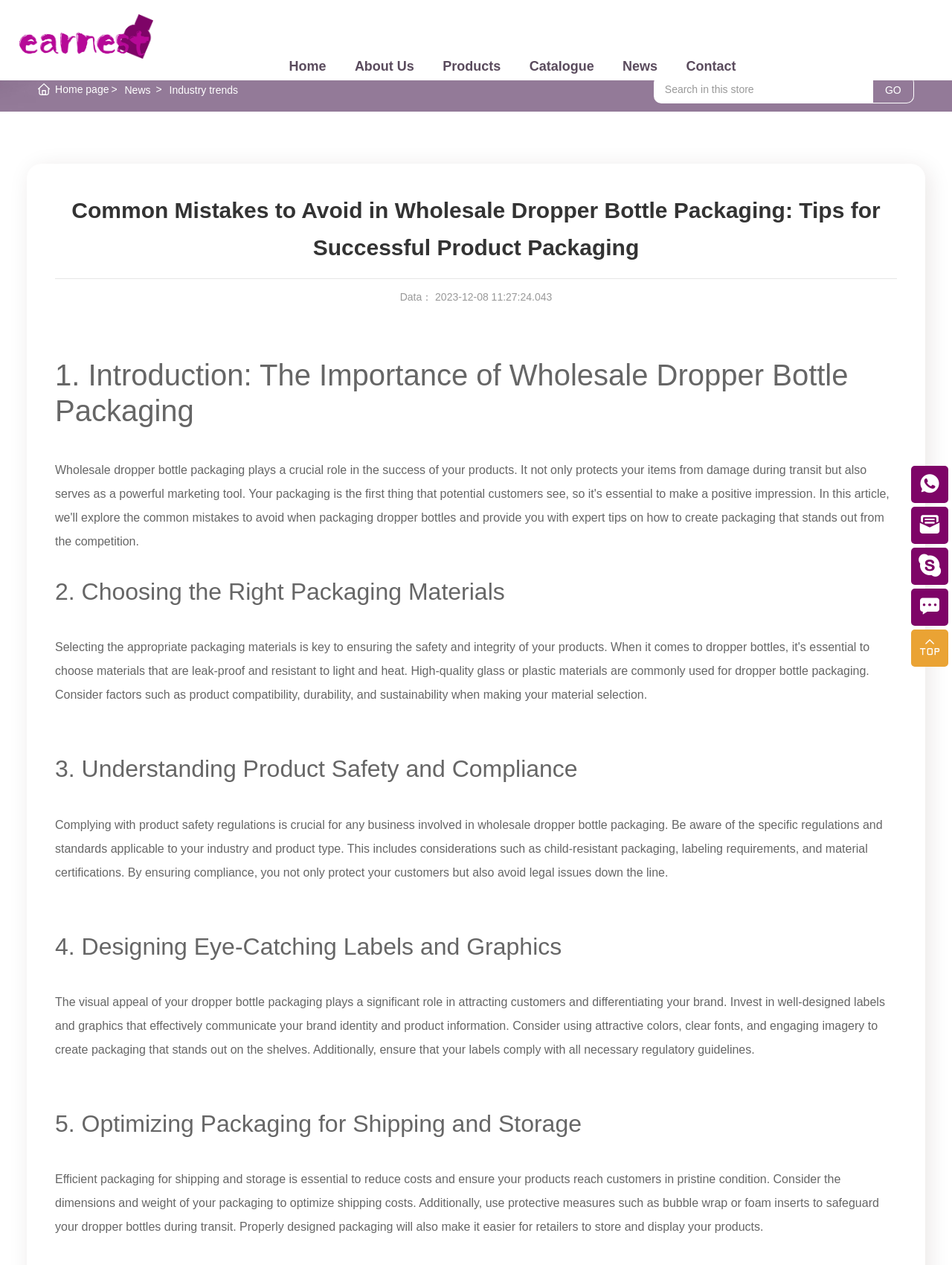Using the information in the image, give a comprehensive answer to the question: 
What is the importance of wholesale dropper bottle packaging?

The webpage emphasizes the importance of wholesale dropper bottle packaging for successful product packaging, indicating that it is a crucial aspect of the business.